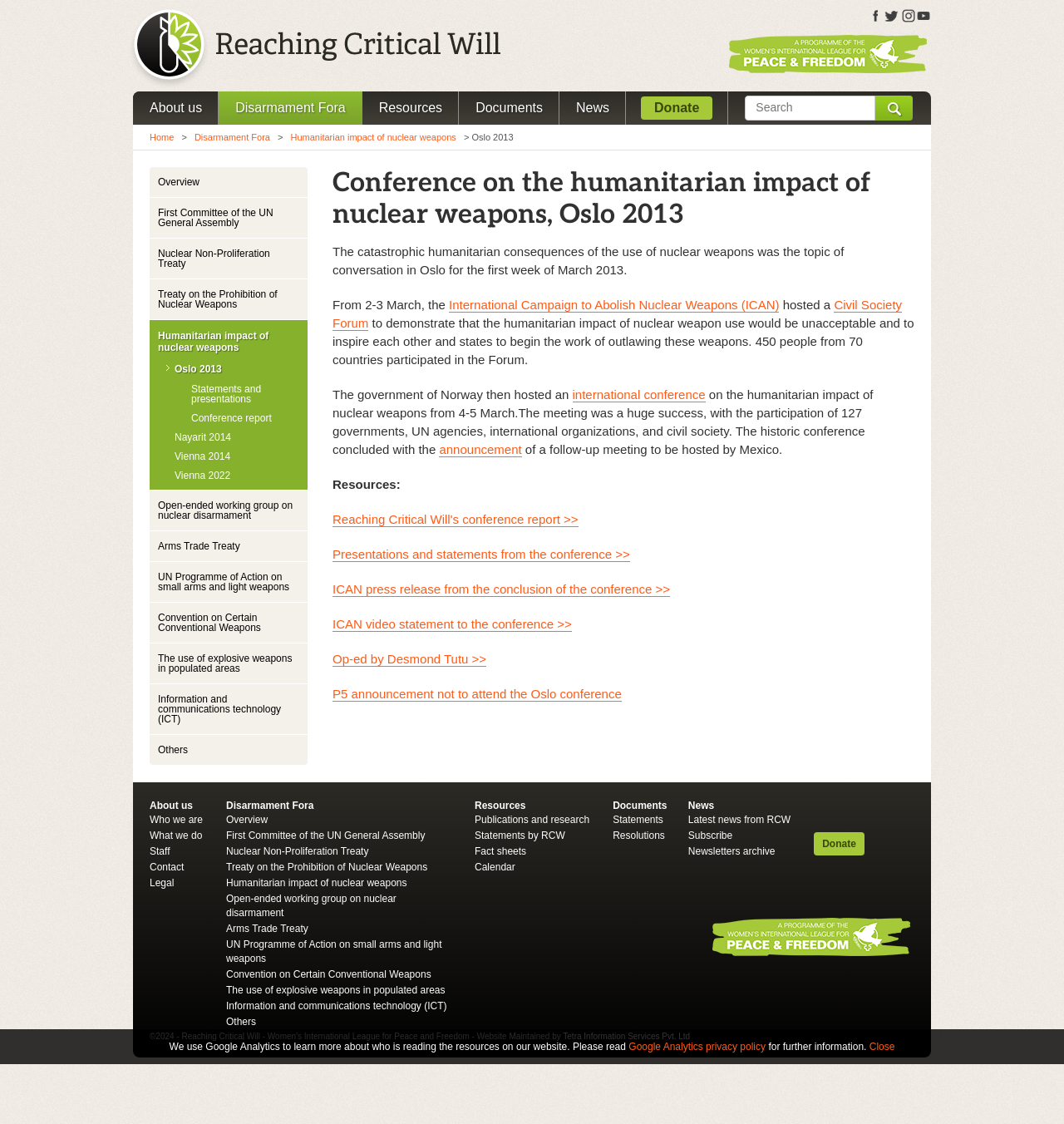Find and specify the bounding box coordinates that correspond to the clickable region for the instruction: "View the statements and presentations from the conference".

[0.312, 0.487, 0.592, 0.5]